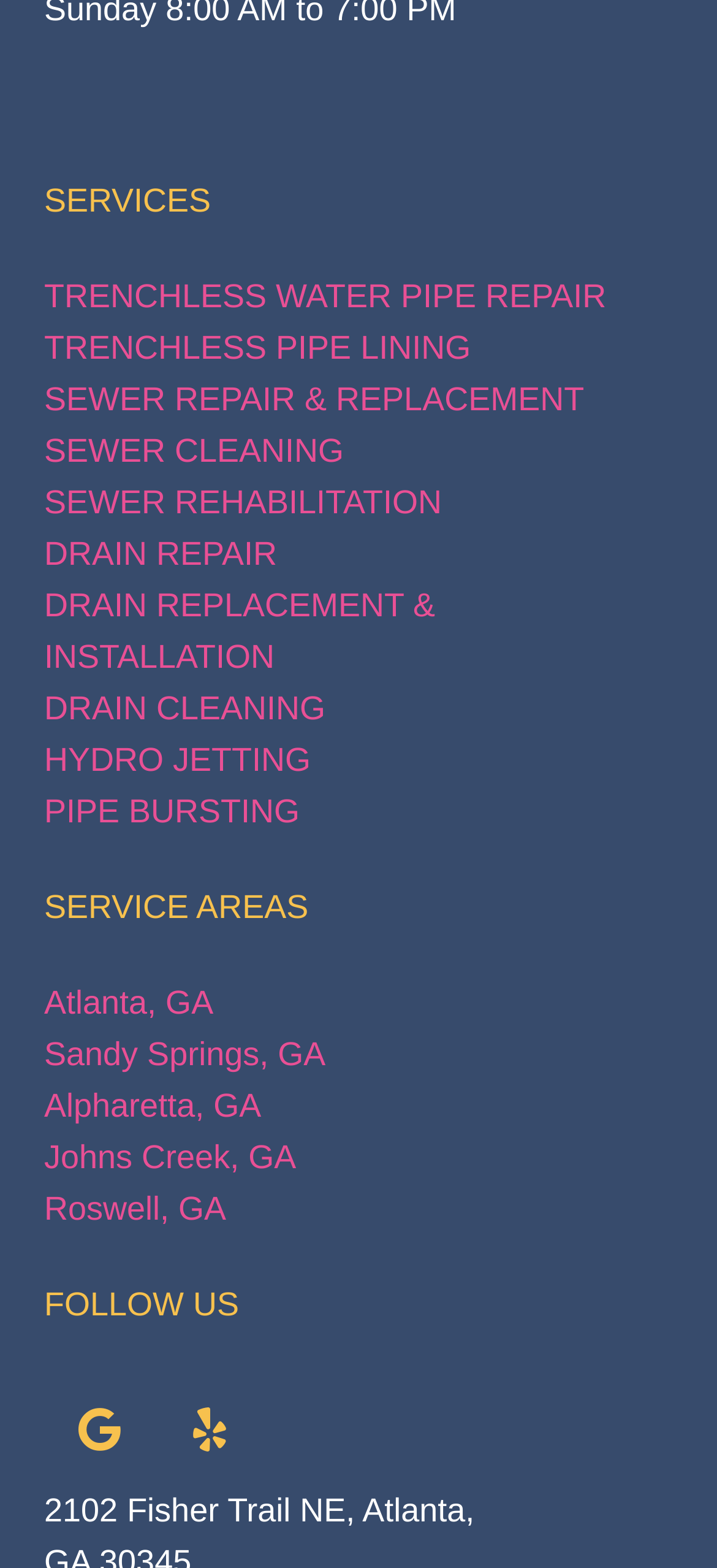Identify the bounding box coordinates for the element you need to click to achieve the following task: "Subscribe to the newsletter". The coordinates must be four float values ranging from 0 to 1, formatted as [left, top, right, bottom].

None